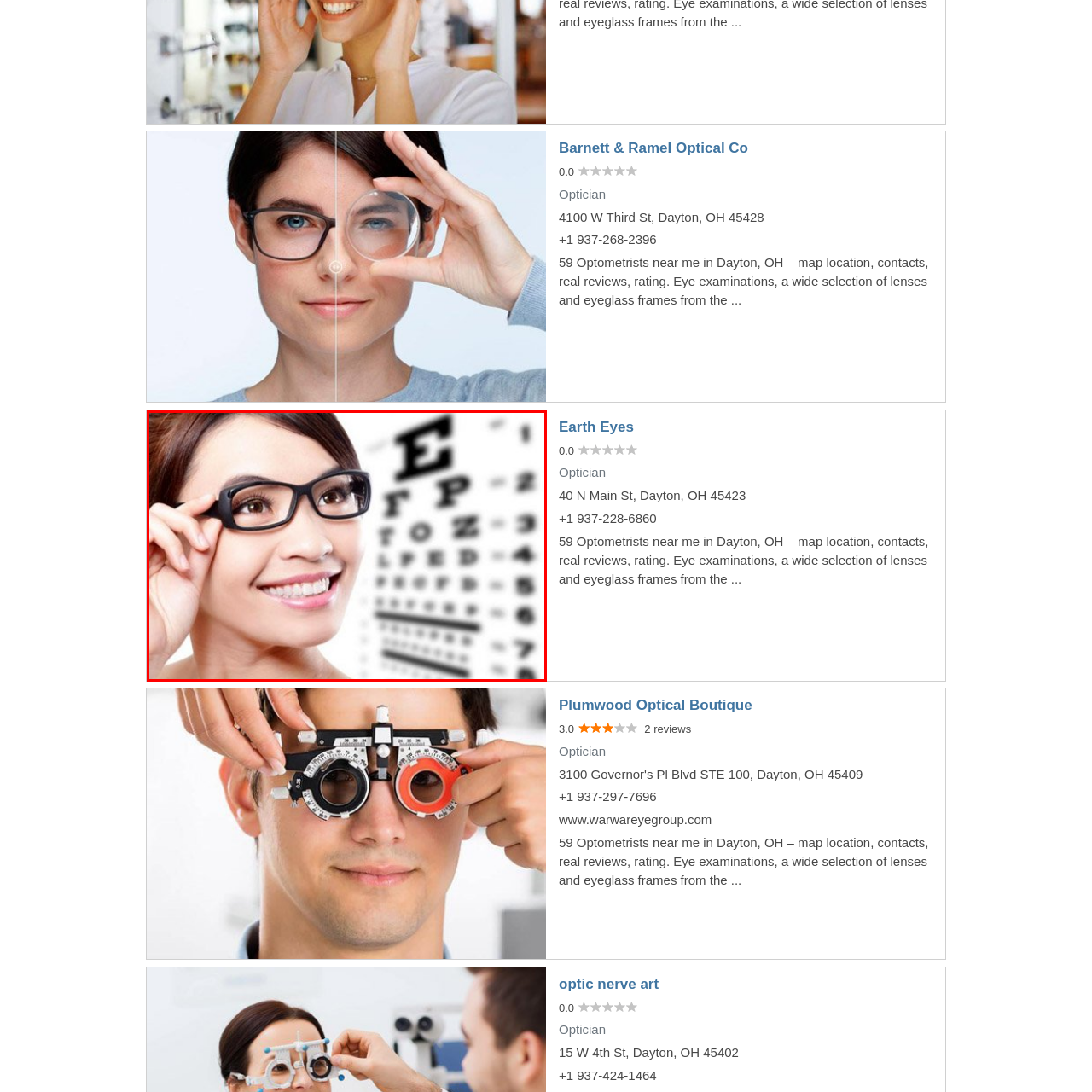Examine the image inside the red outline, Where is the scene likely taking place?
 Answer with a single word or phrase.

An optician's office